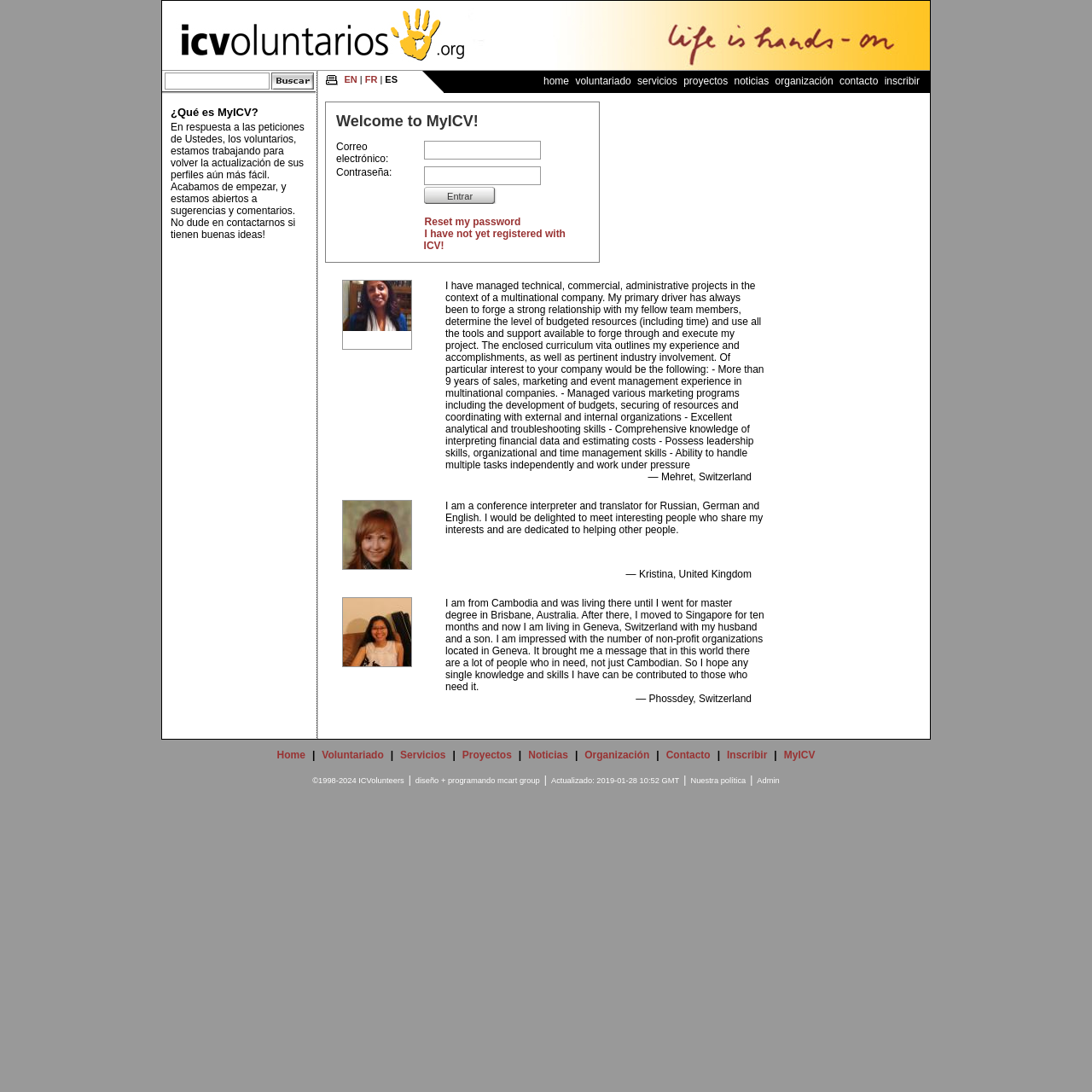What is the logo of the website?
Based on the visual information, provide a detailed and comprehensive answer.

The logo of the website is 'ICV' which is an image located at the top left corner of the webpage, with a bounding box coordinate of [0.148, 0.001, 0.852, 0.064].